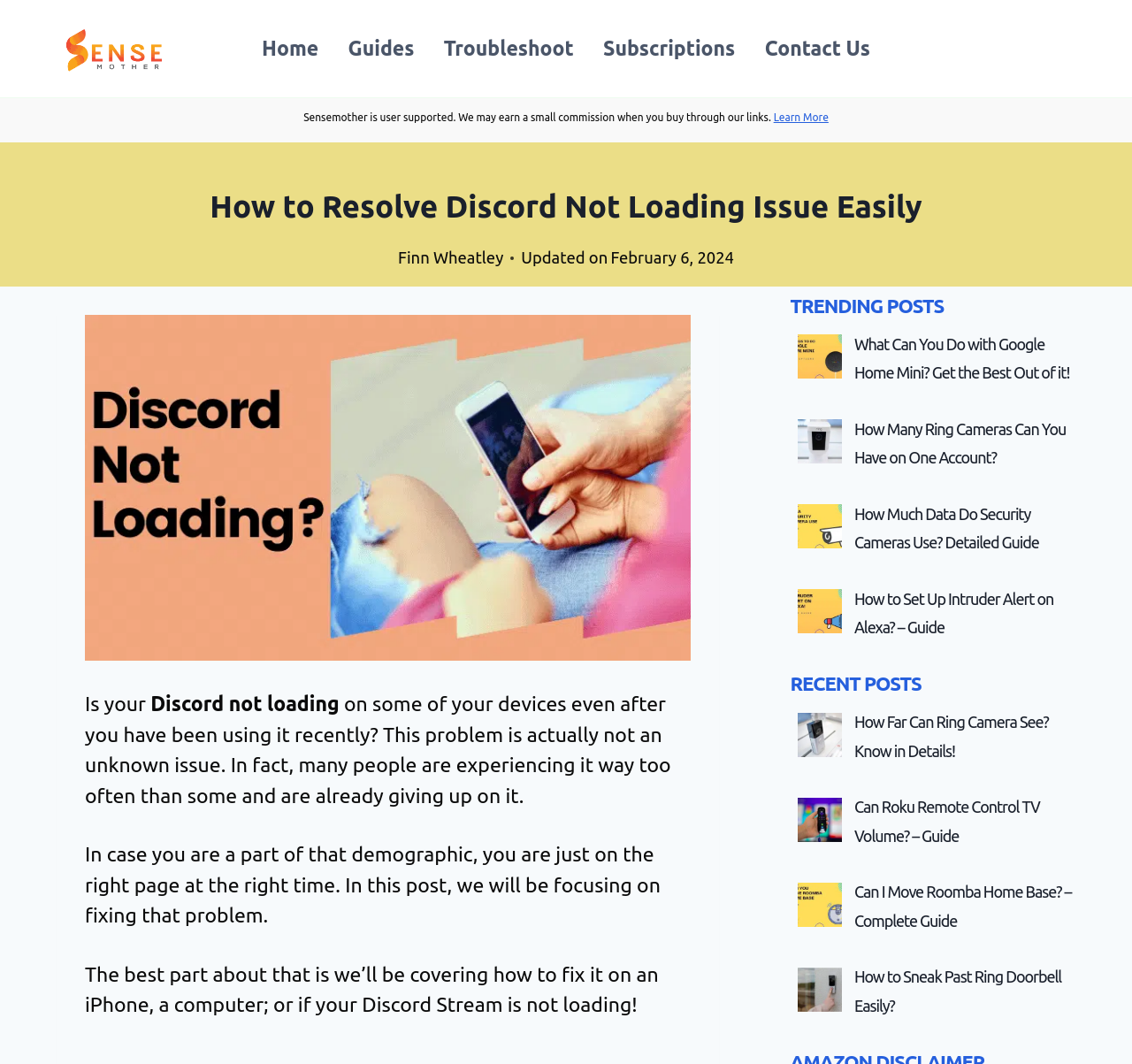Please mark the clickable region by giving the bounding box coordinates needed to complete this instruction: "Click the 'Contact Us' link".

[0.662, 0.02, 0.782, 0.072]